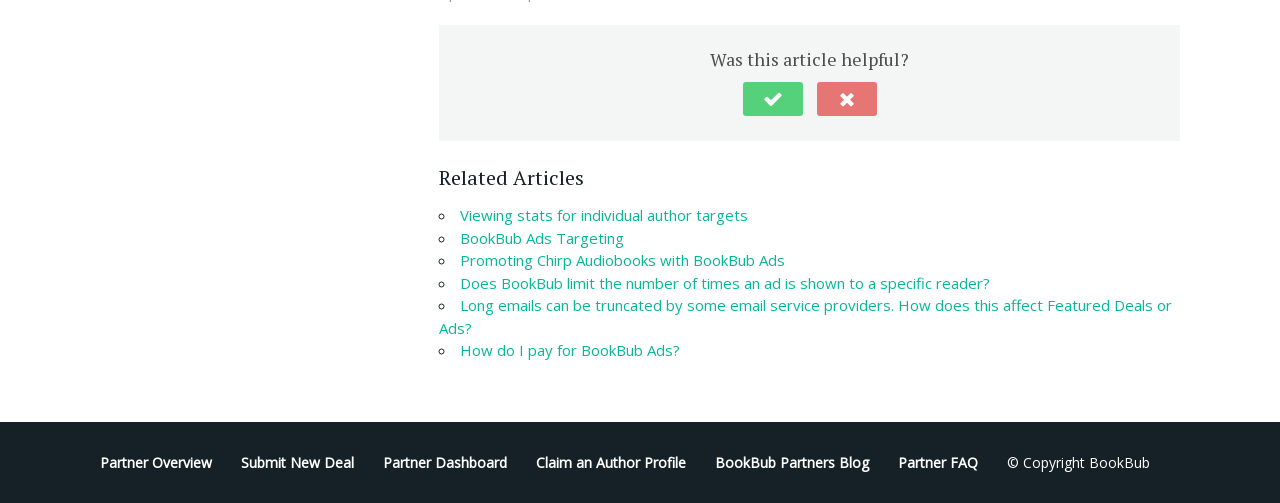Give the bounding box coordinates for the element described by: "Claim an Author Profile".

[0.419, 0.9, 0.536, 0.938]